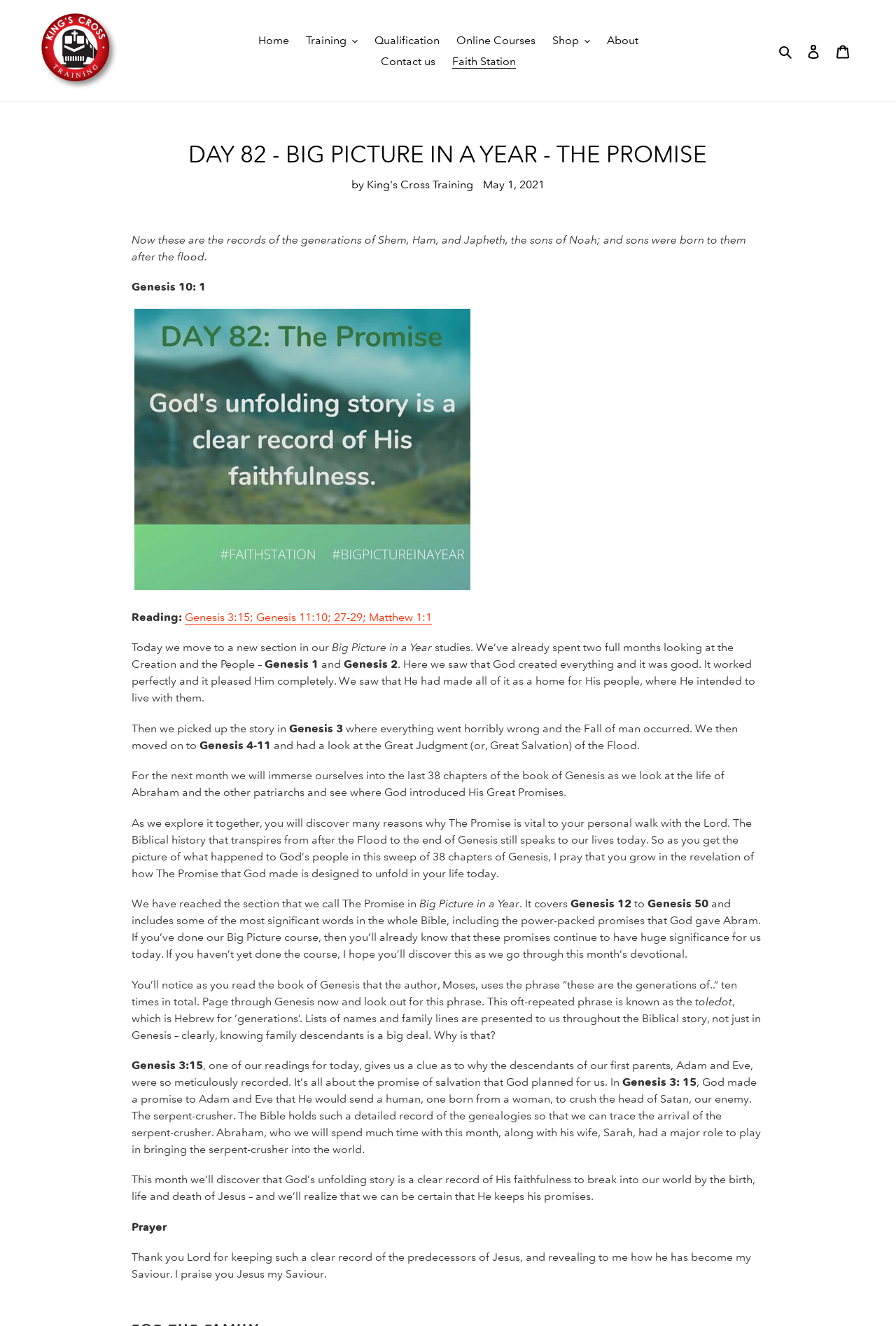Find the bounding box coordinates for the area that must be clicked to perform this action: "Click on the 'Home' link".

[0.28, 0.022, 0.33, 0.038]